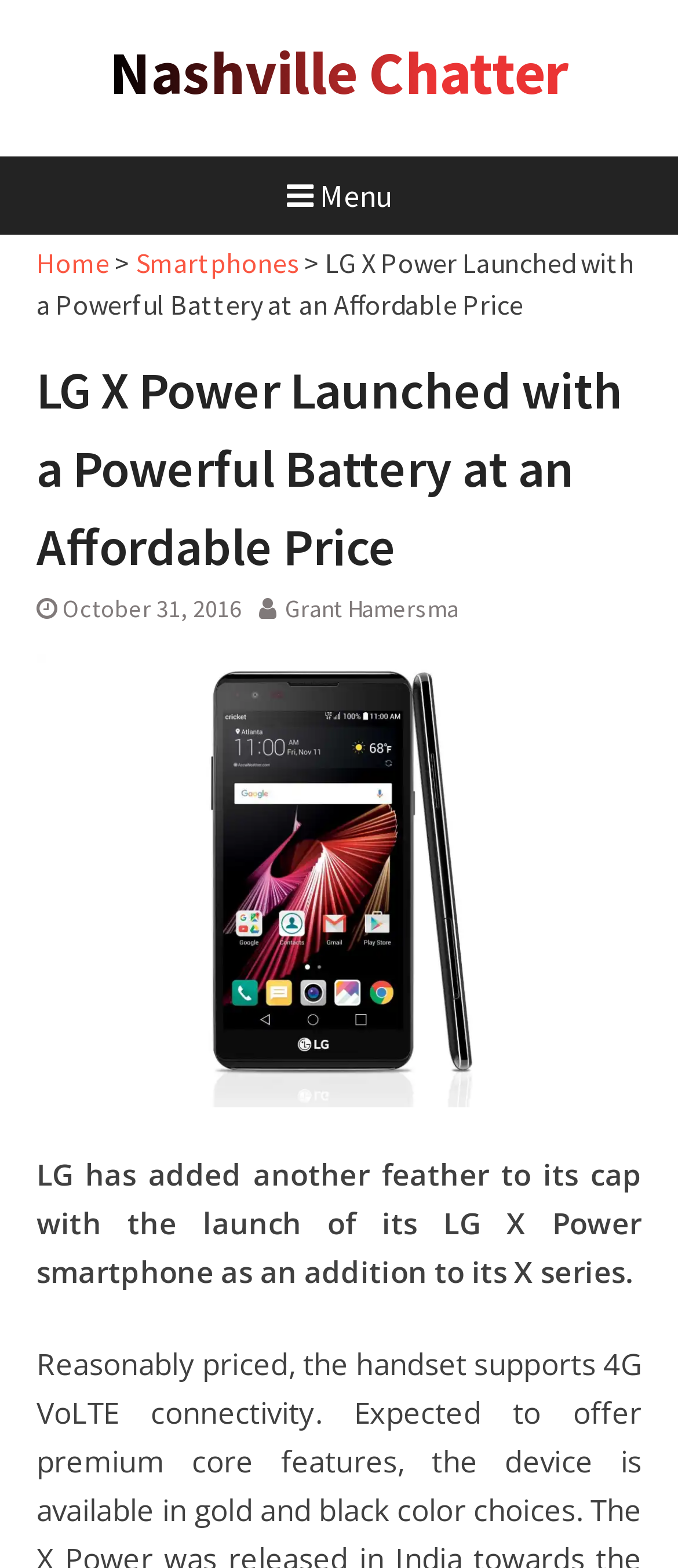What is the name of the smartphone?
Answer the question in as much detail as possible.

The name of the smartphone can be found in the image description and the text 'LG has added another feather to its cap with the launch of its LG X Power smartphone as an addition to its X series.'